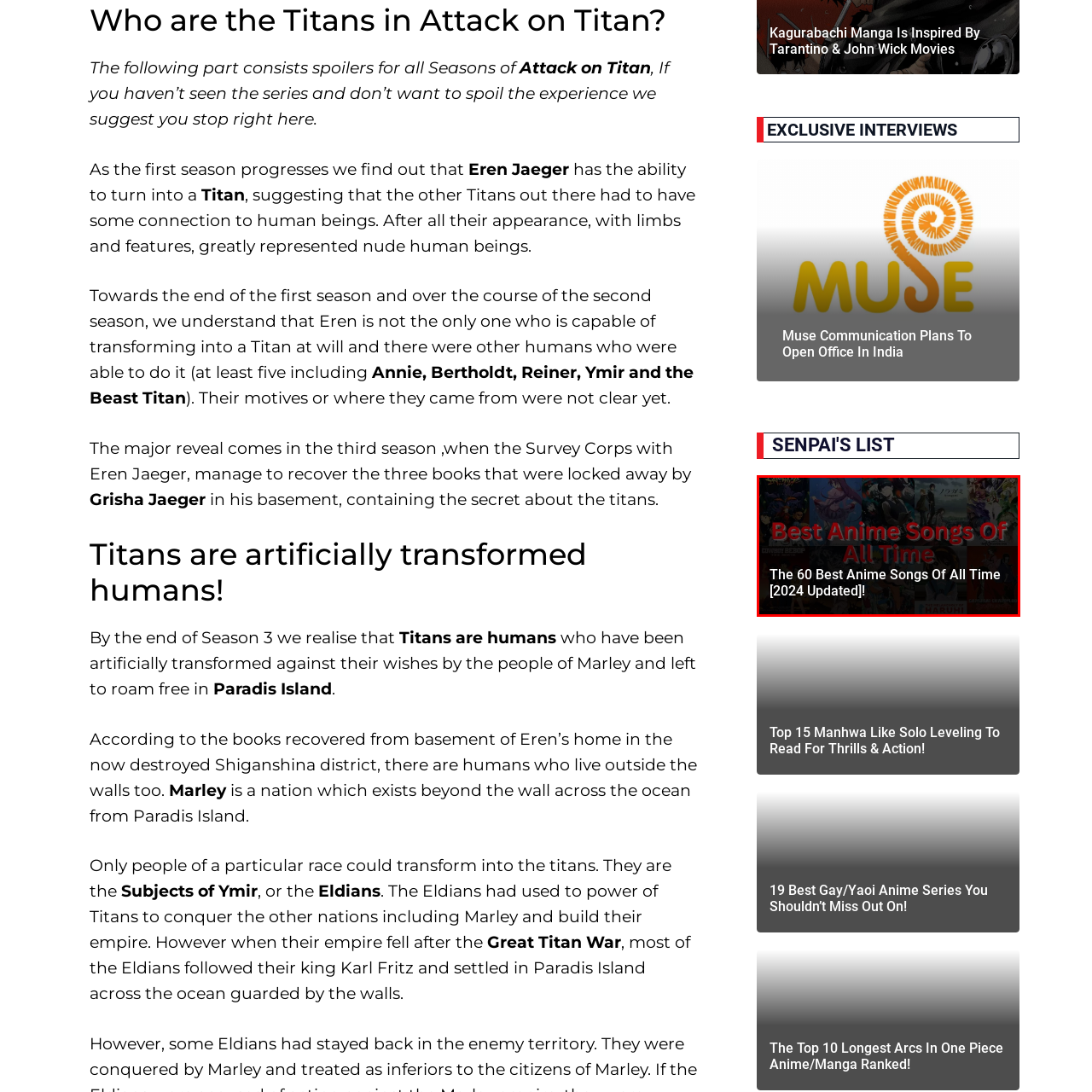What is the background of the image?
Please analyze the image within the red bounding box and respond with a detailed answer to the question.

The background of the image features a vibrant collage of popular anime series that likely contribute to the selection, showcasing iconic characters and scenes that resonate with anime fans.